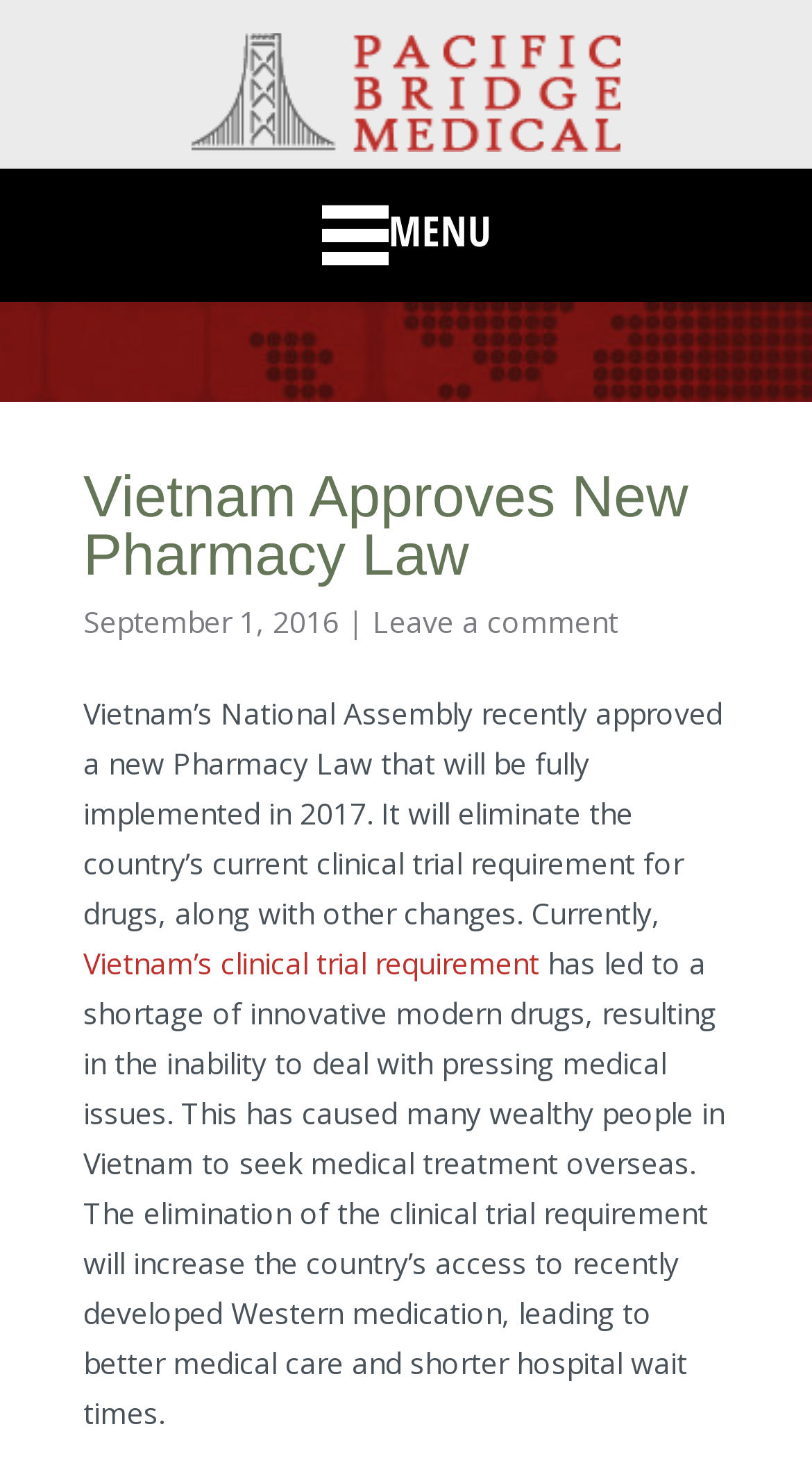Given the description of a UI element: "name="s" placeholder="Search"", identify the bounding box coordinates of the matching element in the webpage screenshot.

[0.051, 0.209, 0.949, 0.277]